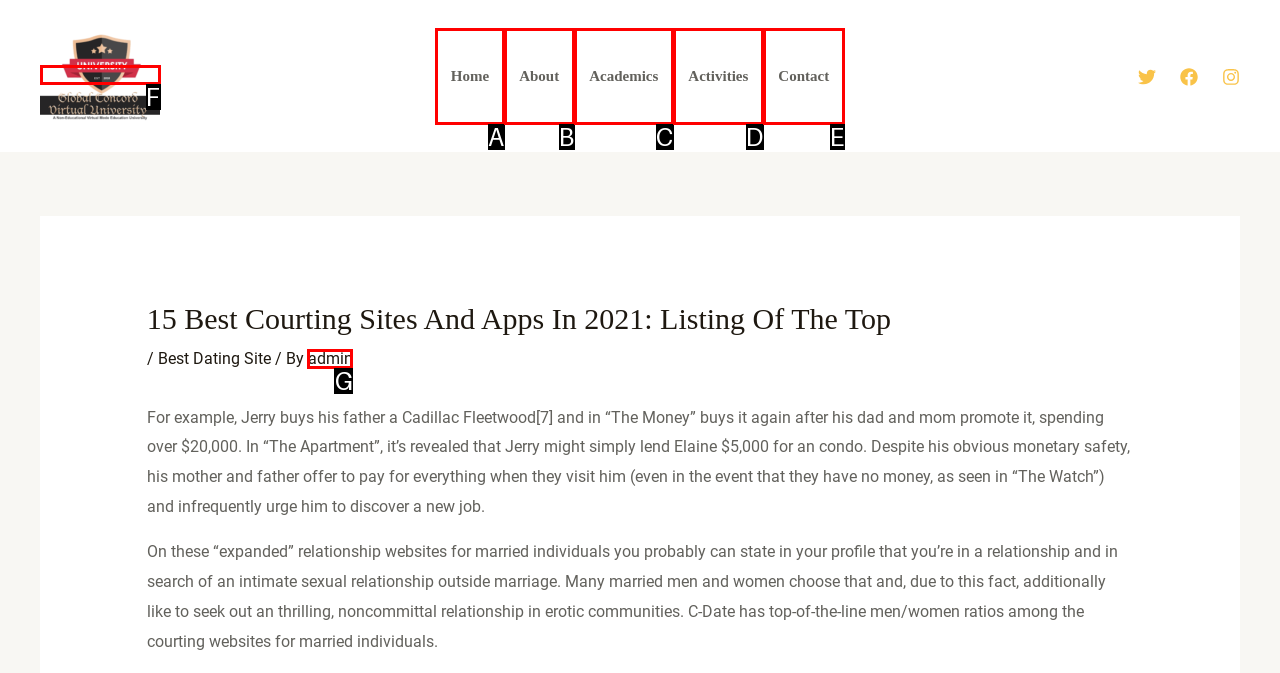Given the description: alt="Global Concord Virtual University", identify the corresponding option. Answer with the letter of the appropriate option directly.

F